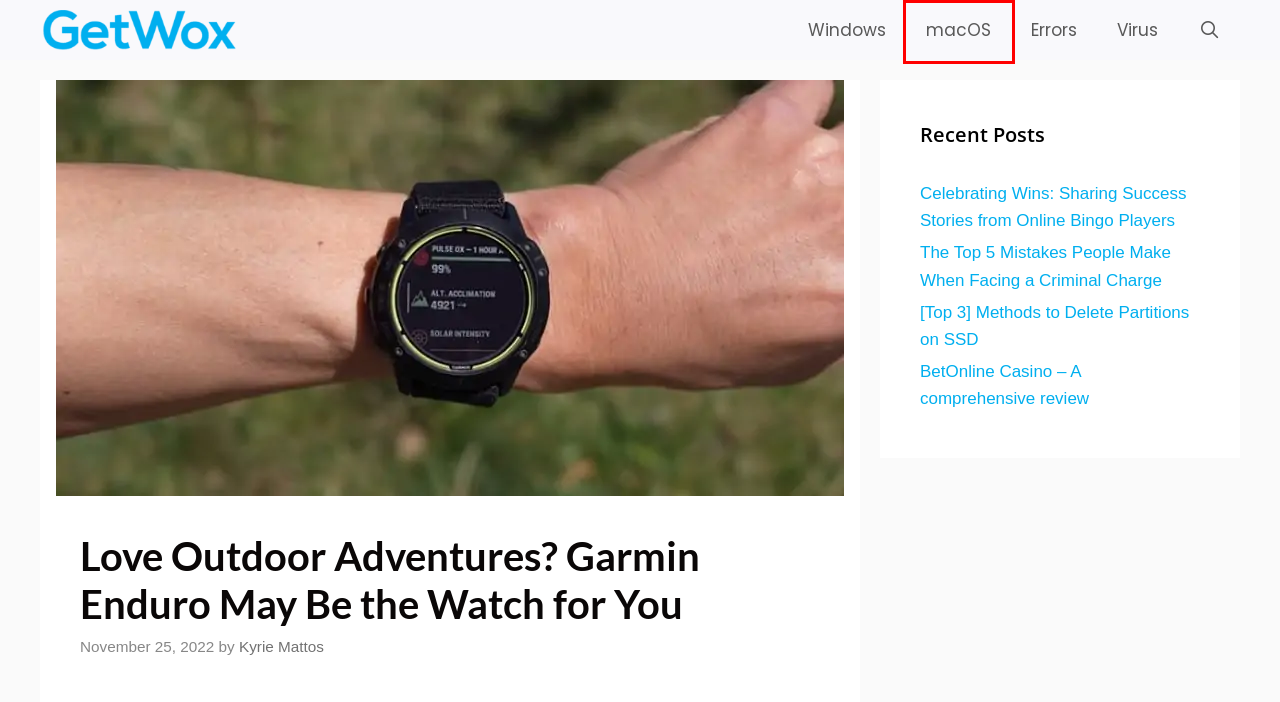A screenshot of a webpage is given with a red bounding box around a UI element. Choose the description that best matches the new webpage shown after clicking the element within the red bounding box. Here are the candidates:
A. Quick Fix: How to Delete Partitions on SSD
B. Latest Windows Posts on GetWox!
C. BetOnline Casino - A comprehensive review.
D. Latest macOS Posts on GetWox!
E. Celebrating Wins: Sharing Success Stories from Online Bingo Players - GetWox
F. Kyrie Mattos, Author at GetWox
G. Latest Errors Posts on GetWox!
H. GetWox: Exclusive Step by Step Guides for Your PC

D